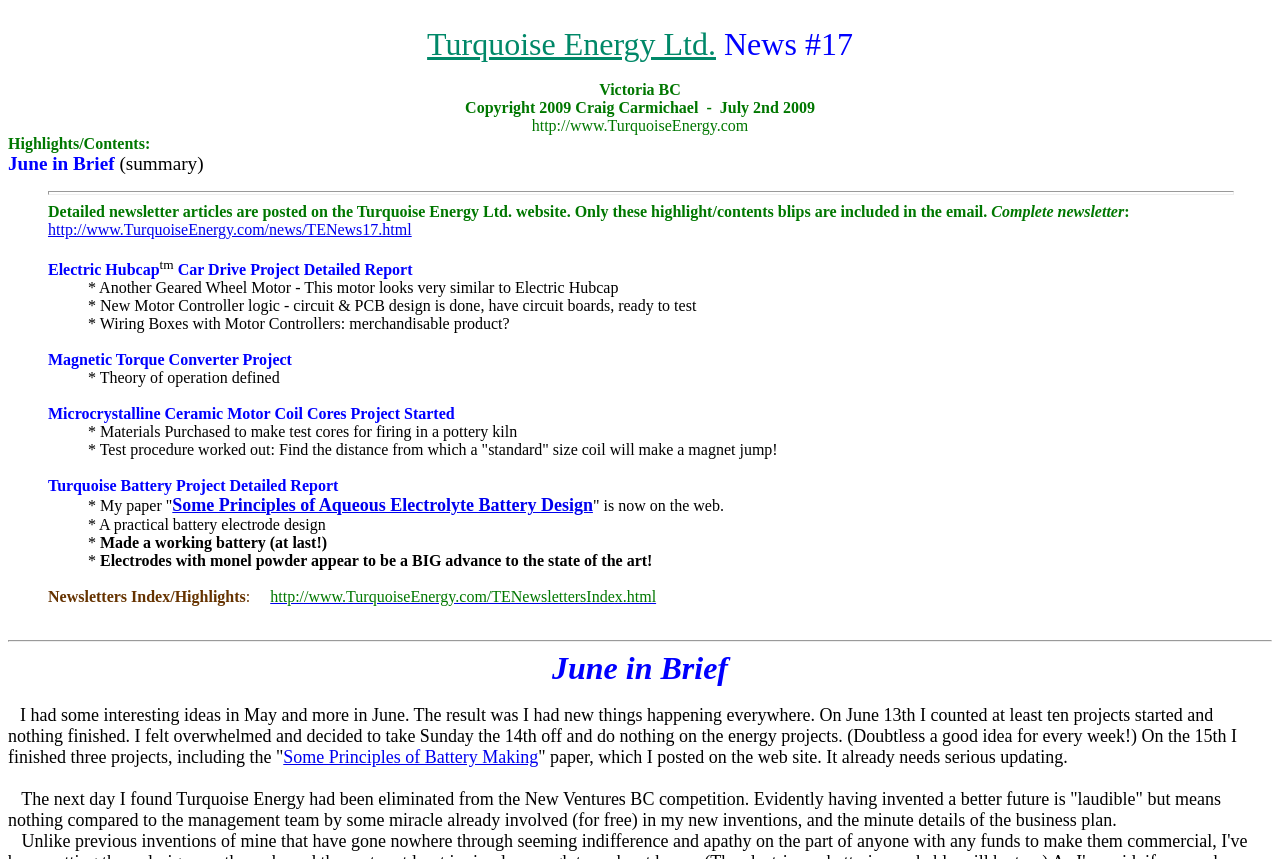What is the name of the company?
Using the information from the image, answer the question thoroughly.

The name of the company can be found at the top of the webpage, where it says 'Turquoise Energy Newsletter #17'. The link 'Turquoise Energy Ltd.' is also present, which suggests that it is the name of the company.